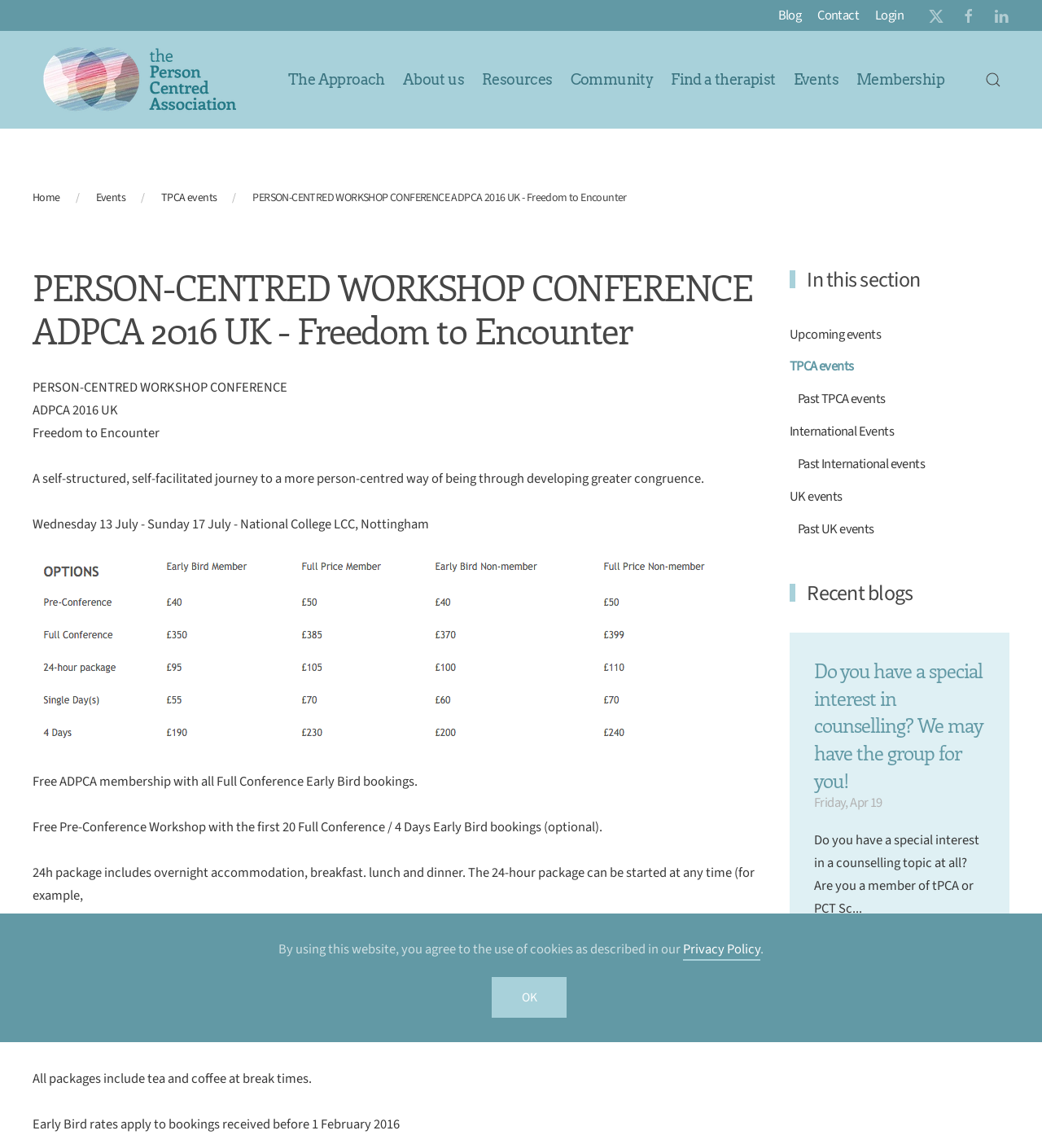Identify the bounding box coordinates for the UI element described as: "Find a therapist". The coordinates should be provided as four floats between 0 and 1: [left, top, right, bottom].

[0.636, 0.034, 0.752, 0.105]